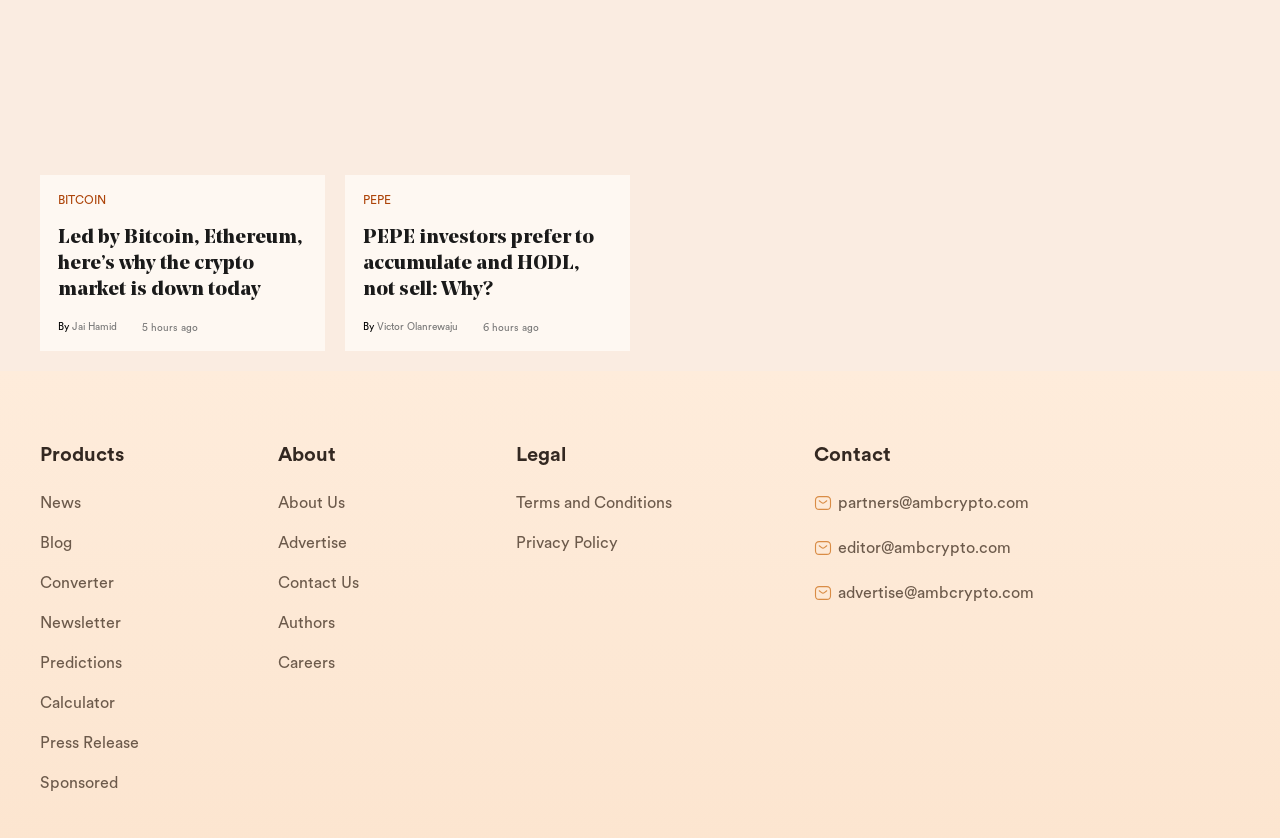Find the bounding box coordinates of the element you need to click on to perform this action: 'Read the news about Bitcoin and Ethereum'. The coordinates should be represented by four float values between 0 and 1, in the format [left, top, right, bottom].

[0.045, 0.269, 0.24, 0.362]